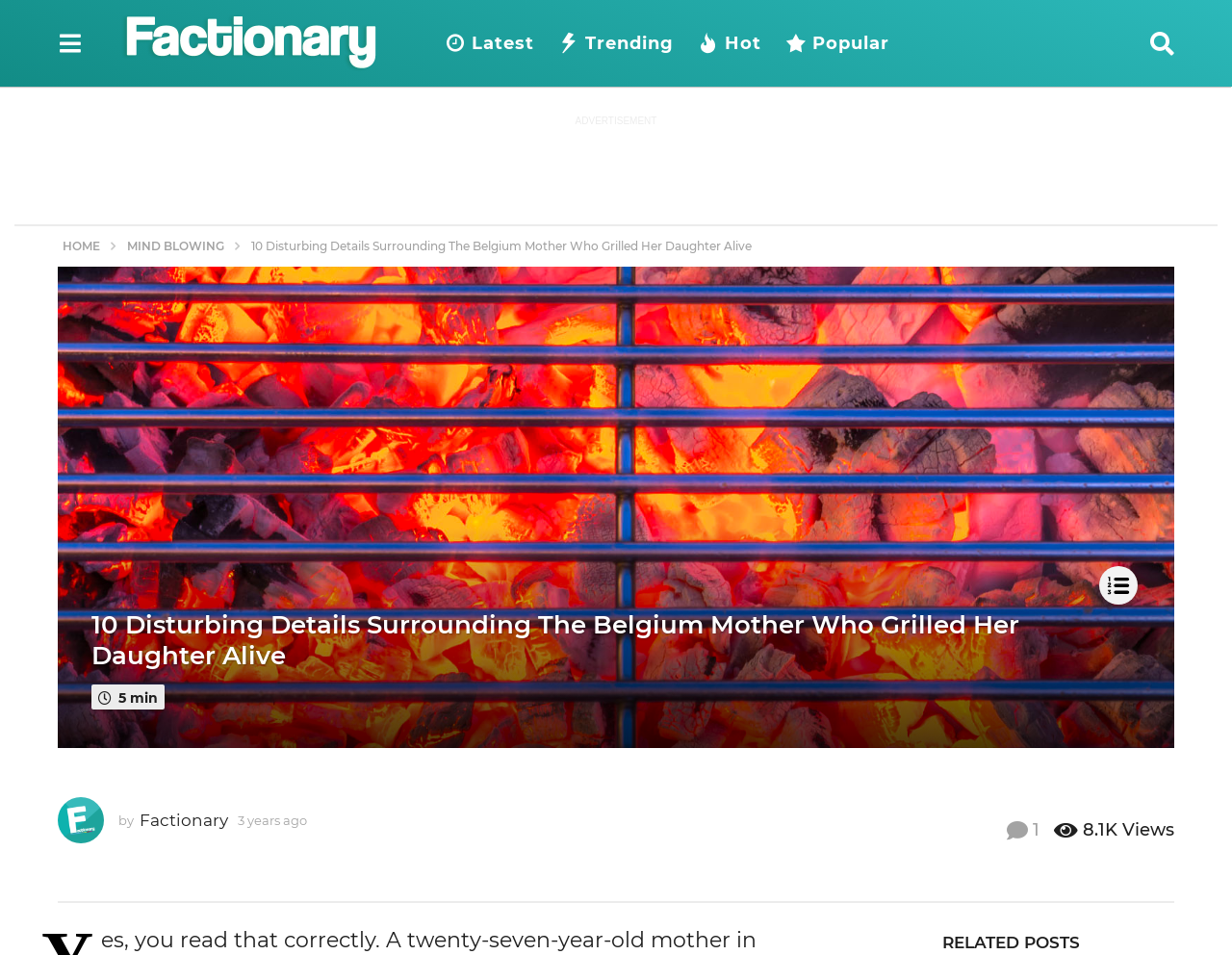Is there a separator above the 'RELATED POSTS' section?
Look at the image and respond with a one-word or short phrase answer.

Yes